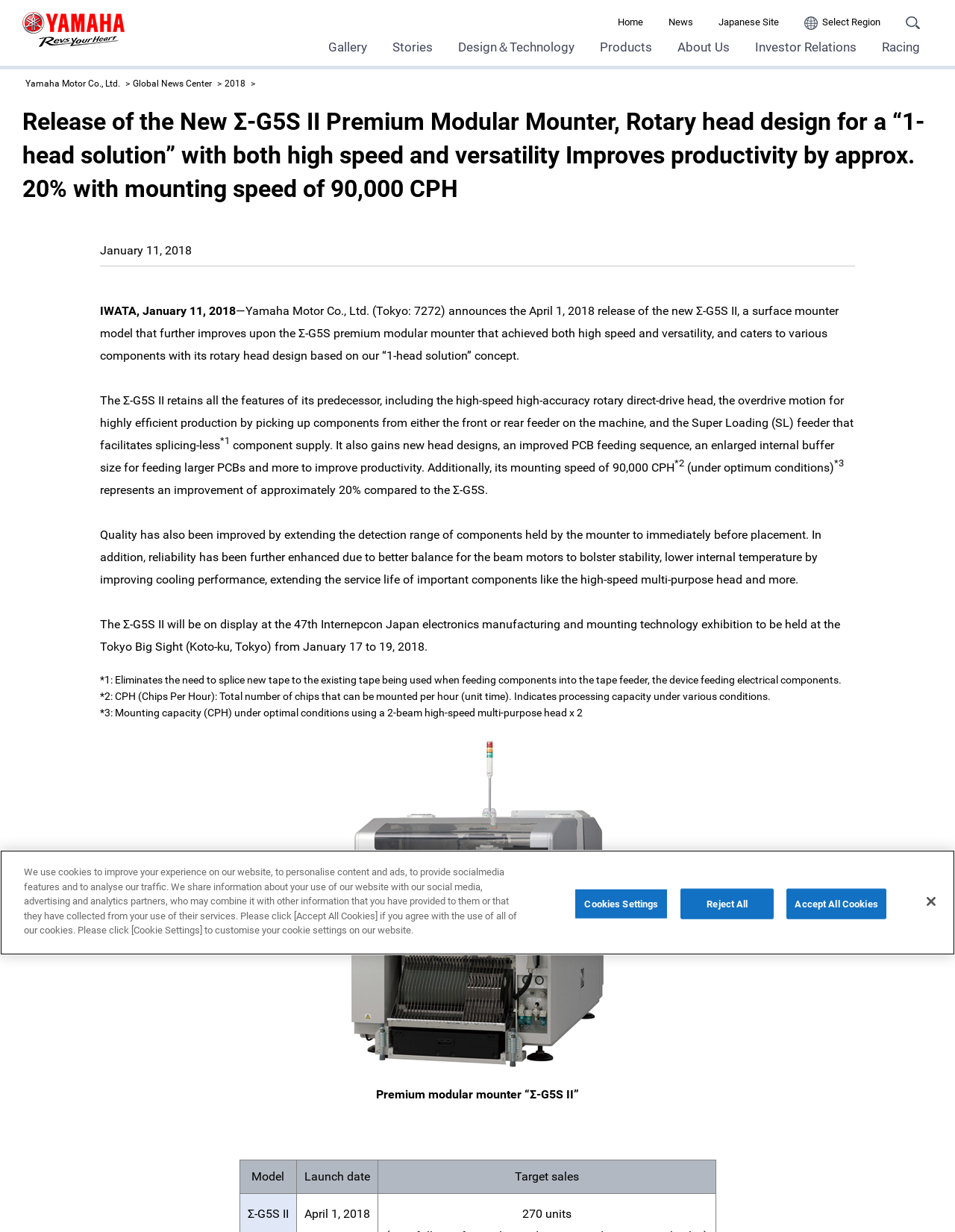Find the headline of the webpage and generate its text content.

Release of the New Σ-G5S II Premium Modular Mounter, Rotary head design for a “1-head solution” with both high speed and versatility Improves productivity by approx. 20% with mounting speed of 90,000 CPH